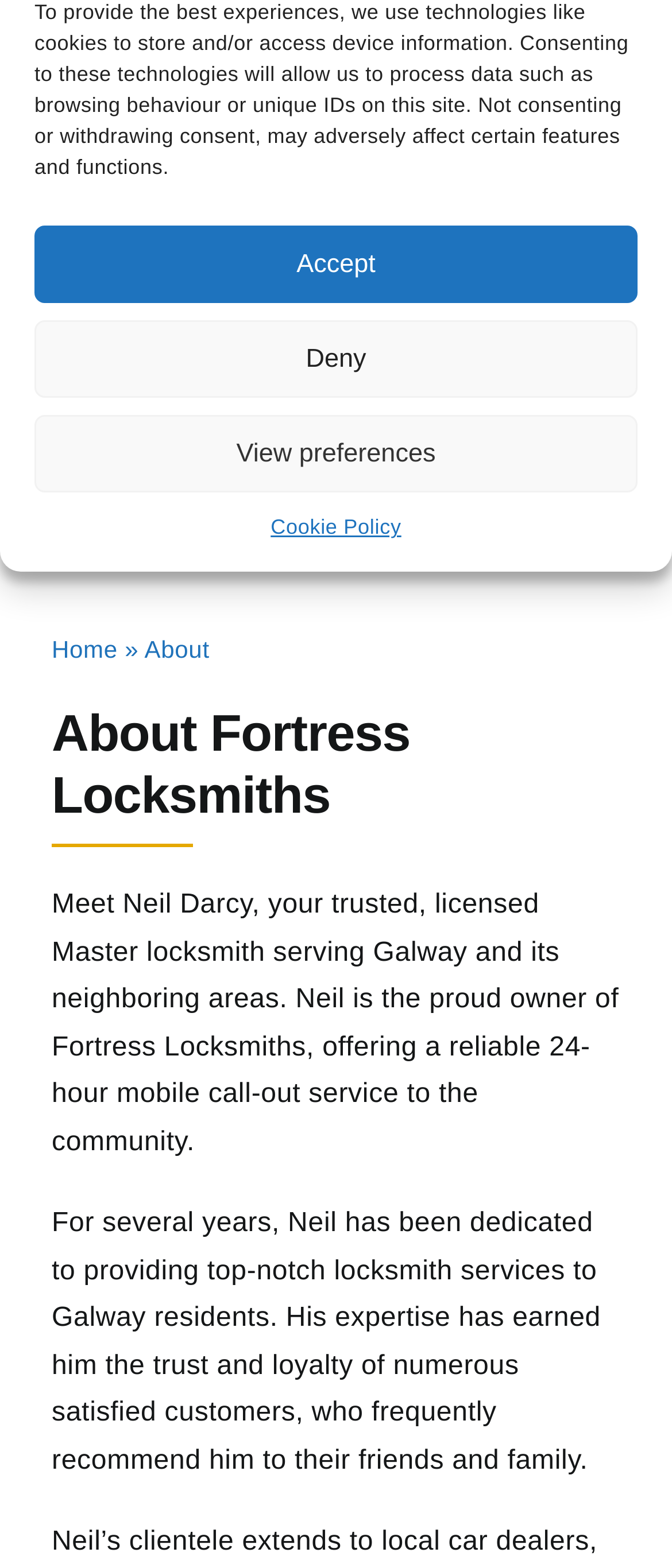Predict the bounding box of the UI element based on the description: "View preferences". The coordinates should be four float numbers between 0 and 1, formatted as [left, top, right, bottom].

[0.051, 0.265, 0.949, 0.314]